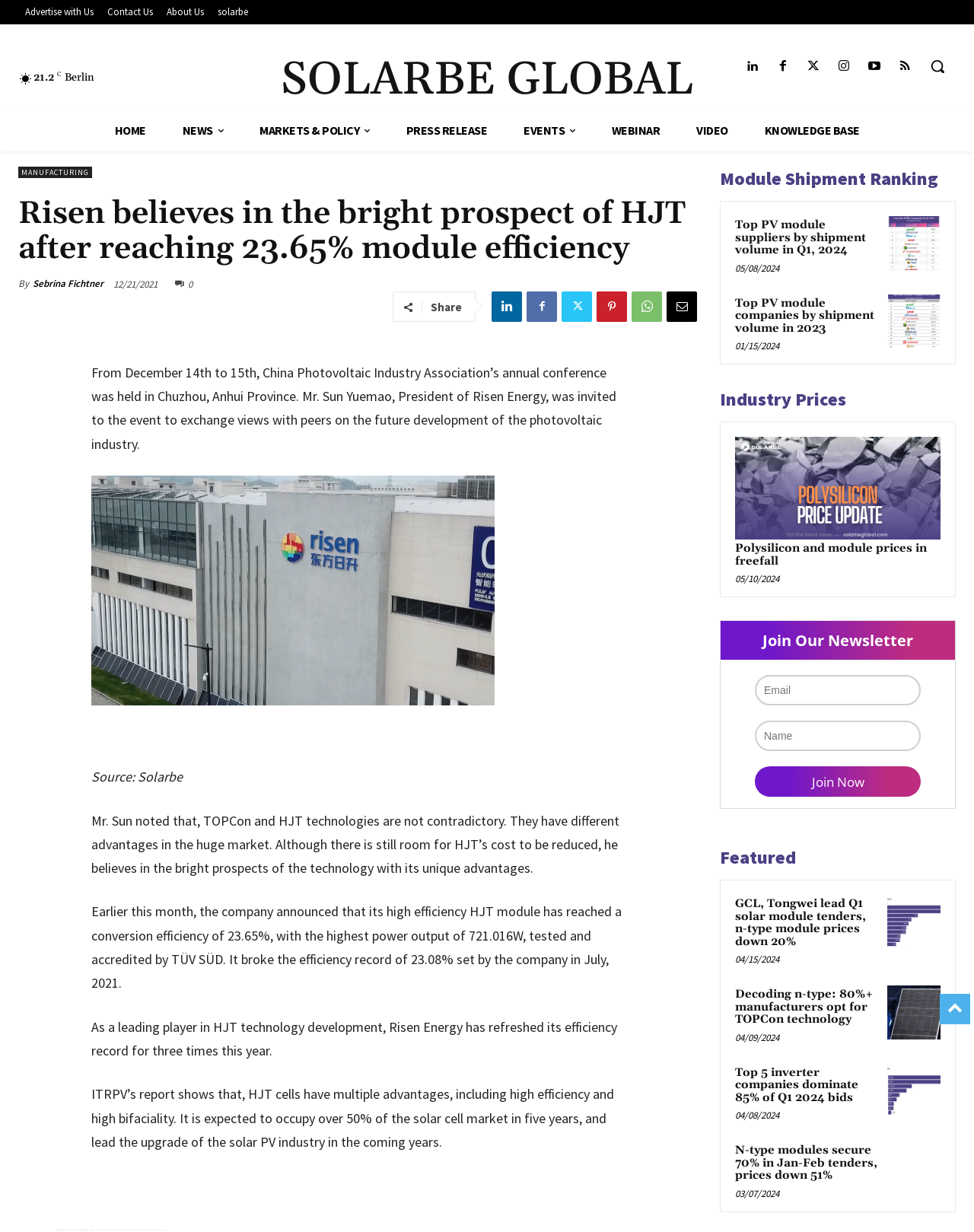Determine the bounding box coordinates of the region to click in order to accomplish the following instruction: "Search for something". Provide the coordinates as four float numbers between 0 and 1, specifically [left, top, right, bottom].

[0.944, 0.039, 0.981, 0.069]